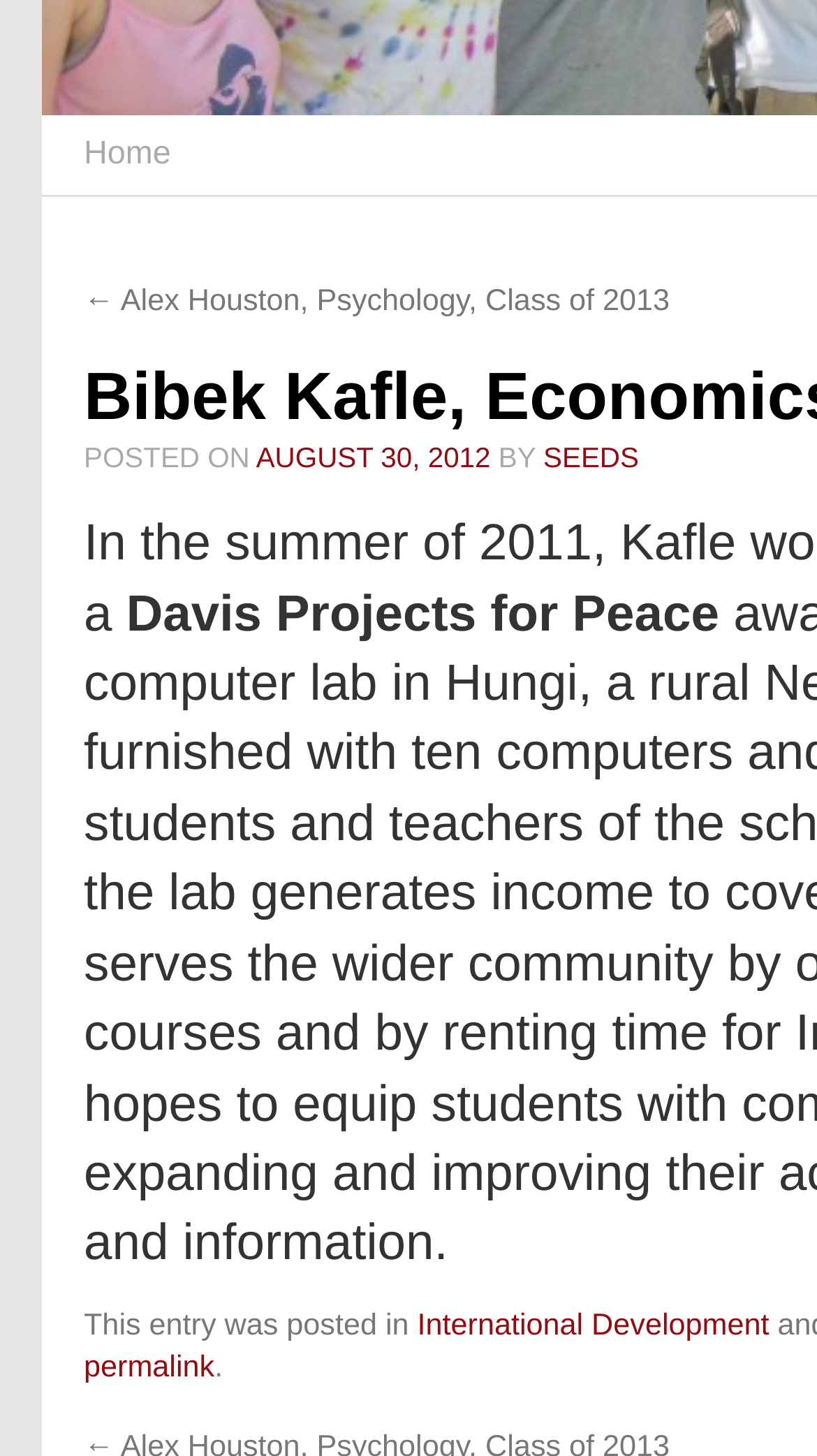Based on the element description: "Home", identify the UI element and provide its bounding box coordinates. Use four float numbers between 0 and 1, [left, top, right, bottom].

[0.103, 0.079, 0.256, 0.134]